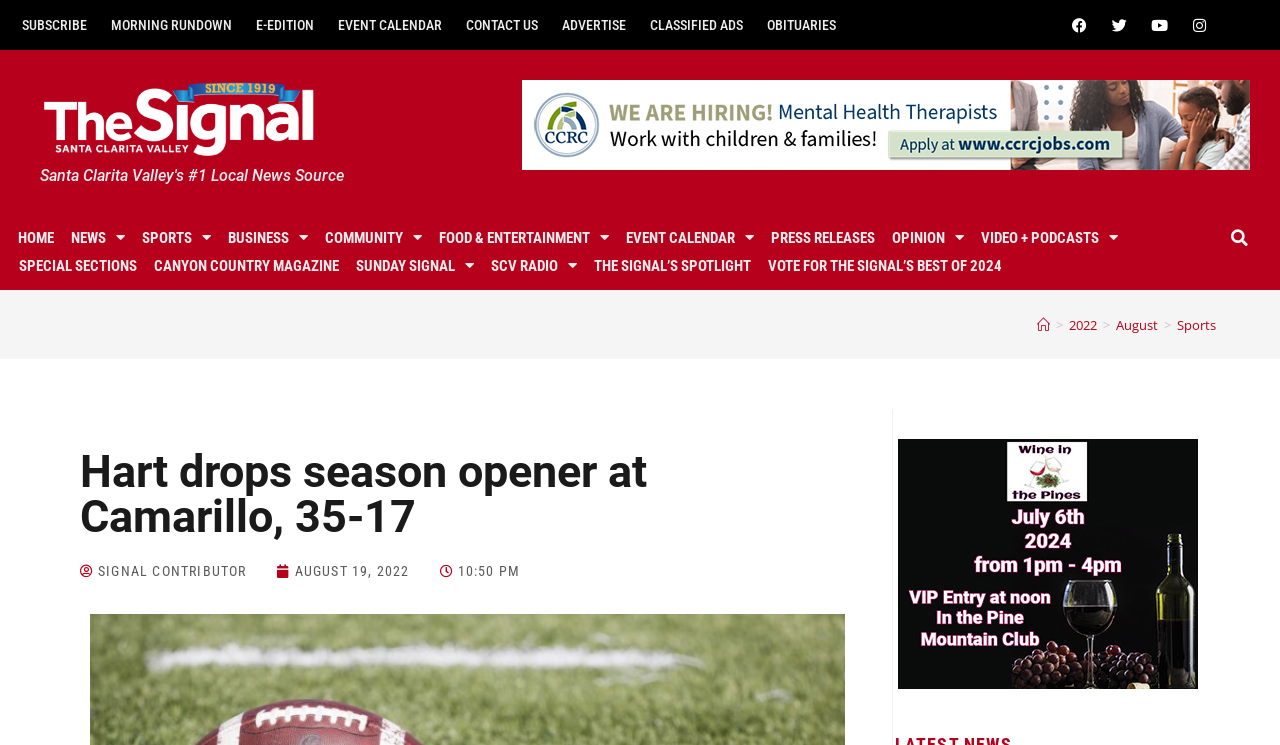Please identify the bounding box coordinates of the clickable element to fulfill the following instruction: "Search for something". The coordinates should be four float numbers between 0 and 1, i.e., [left, top, right, bottom].

[0.951, 0.301, 0.985, 0.339]